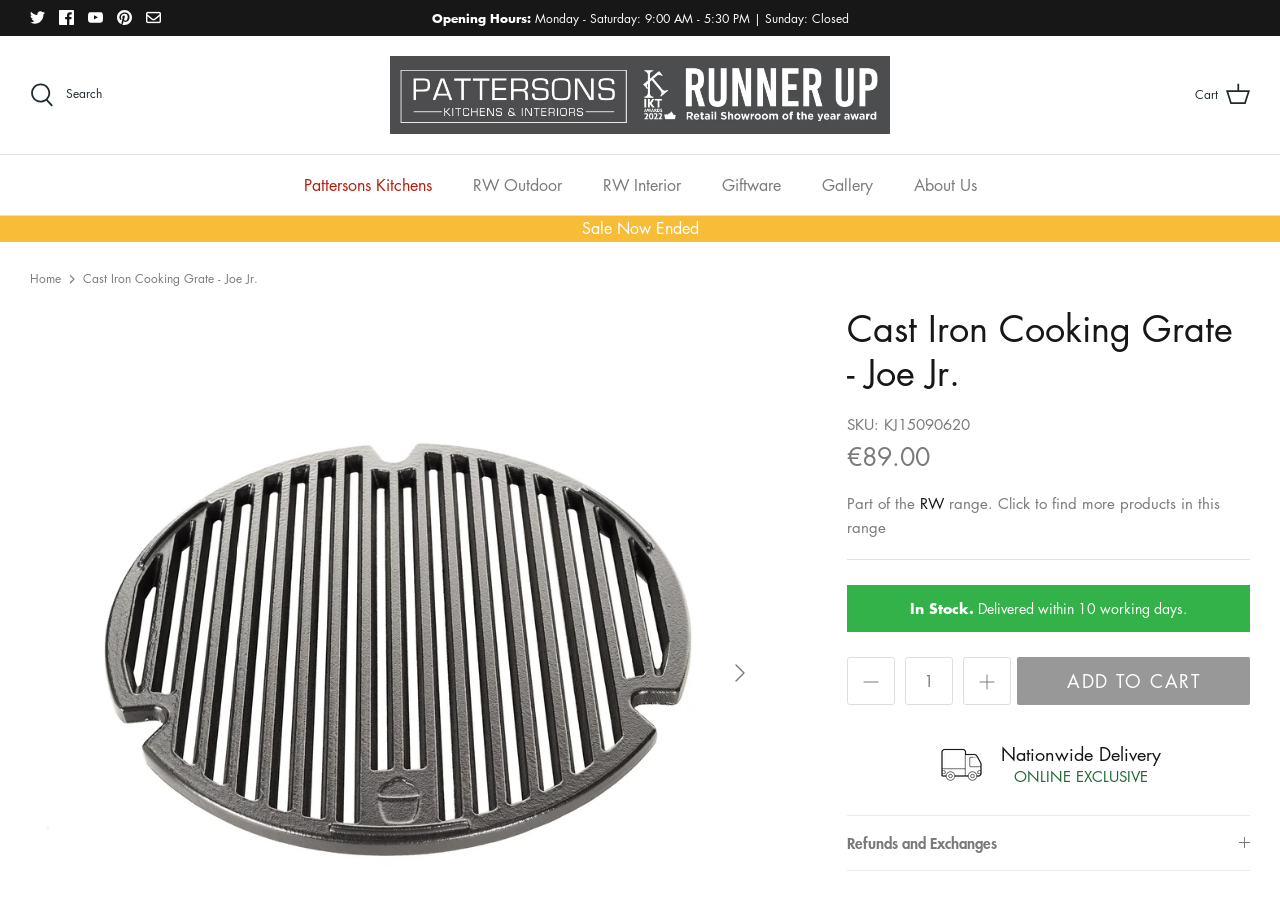Using the format (top-left x, top-left y, bottom-right x, bottom-right y), and given the element description, identify the bounding box coordinates within the screenshot: input value="1" aria-label="Quantity" name="quantity" value="1"

[0.707, 0.733, 0.745, 0.786]